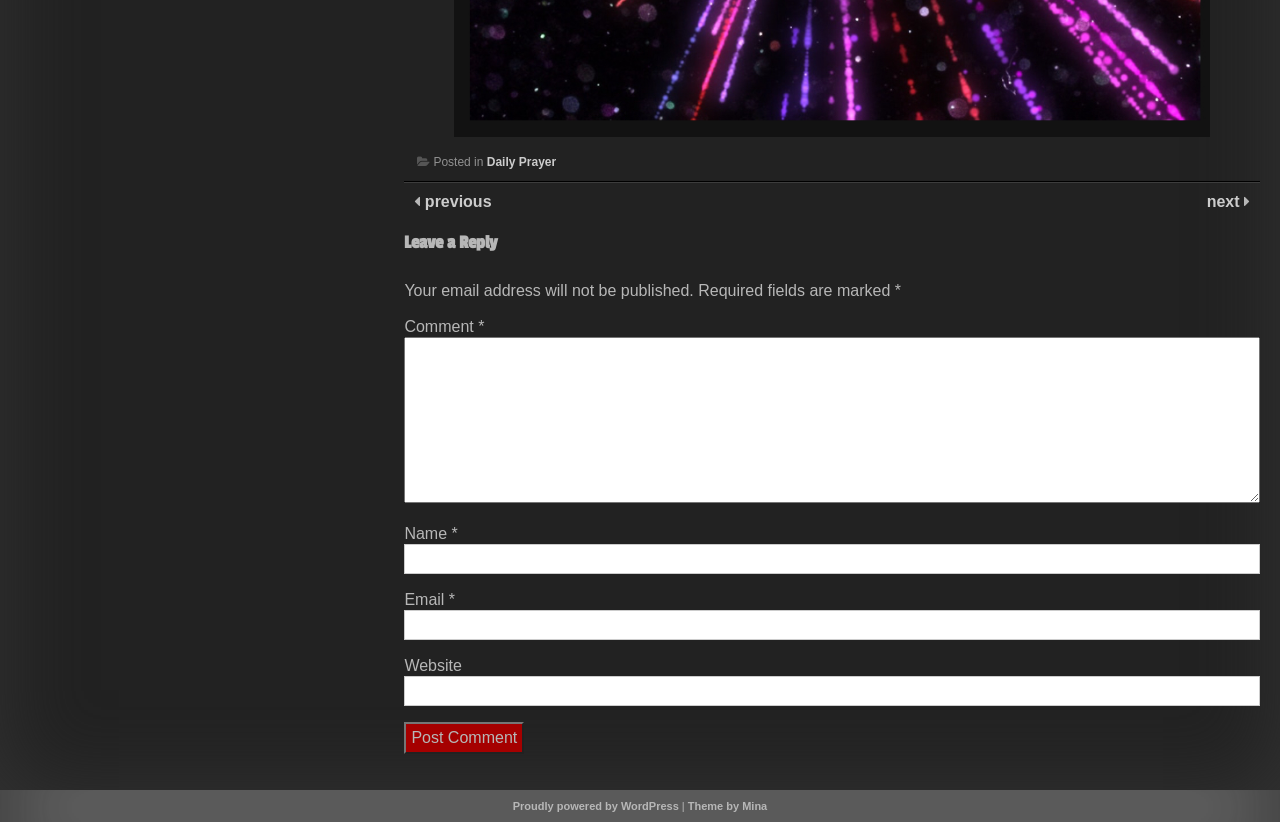Please find the bounding box coordinates of the element that must be clicked to perform the given instruction: "Click on the 'previous' link". The coordinates should be four float numbers from 0 to 1, i.e., [left, top, right, bottom].

[0.328, 0.235, 0.384, 0.255]